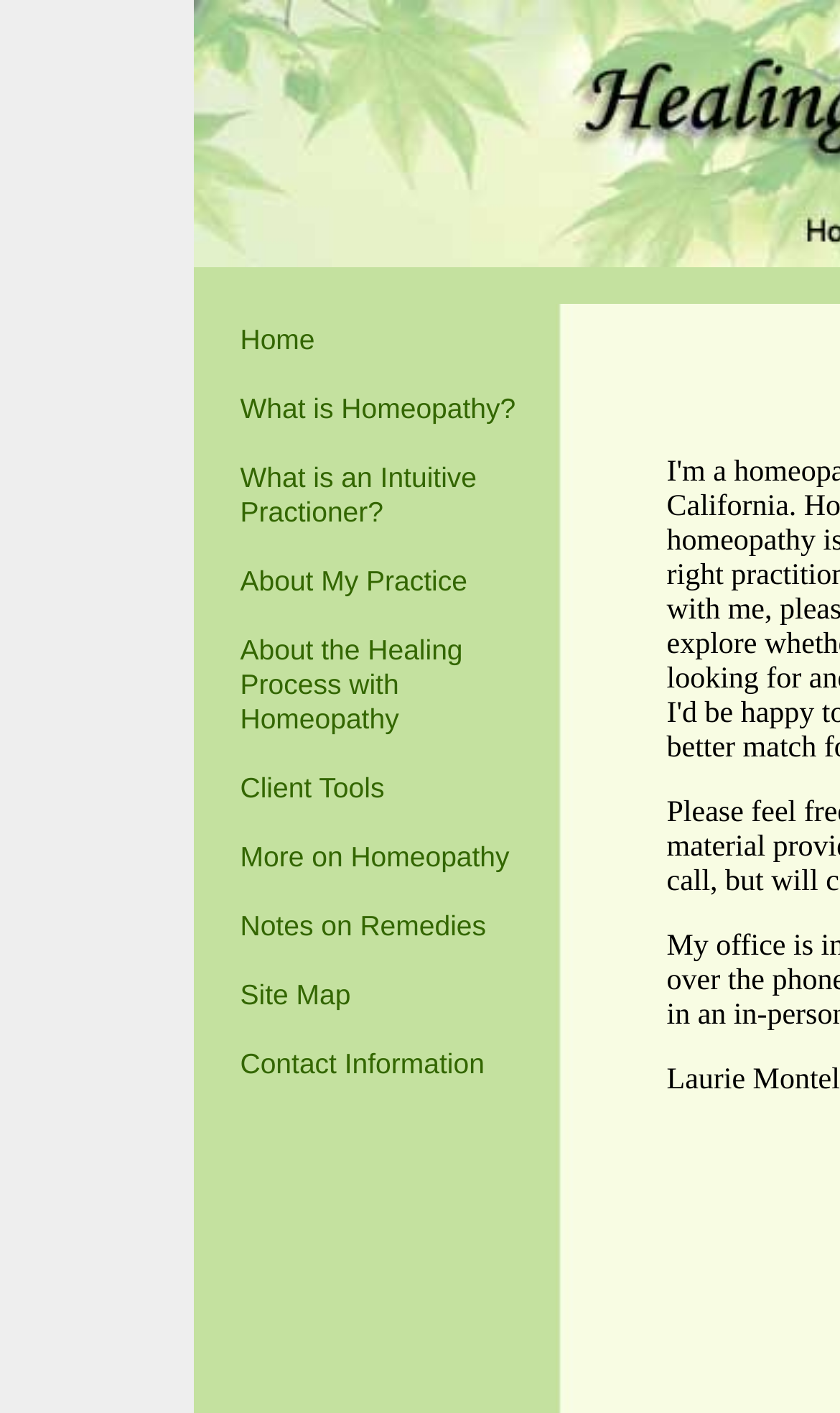Locate the bounding box coordinates of the area to click to fulfill this instruction: "explore client tools". The bounding box should be presented as four float numbers between 0 and 1, in the order [left, top, right, bottom].

[0.286, 0.546, 0.458, 0.569]